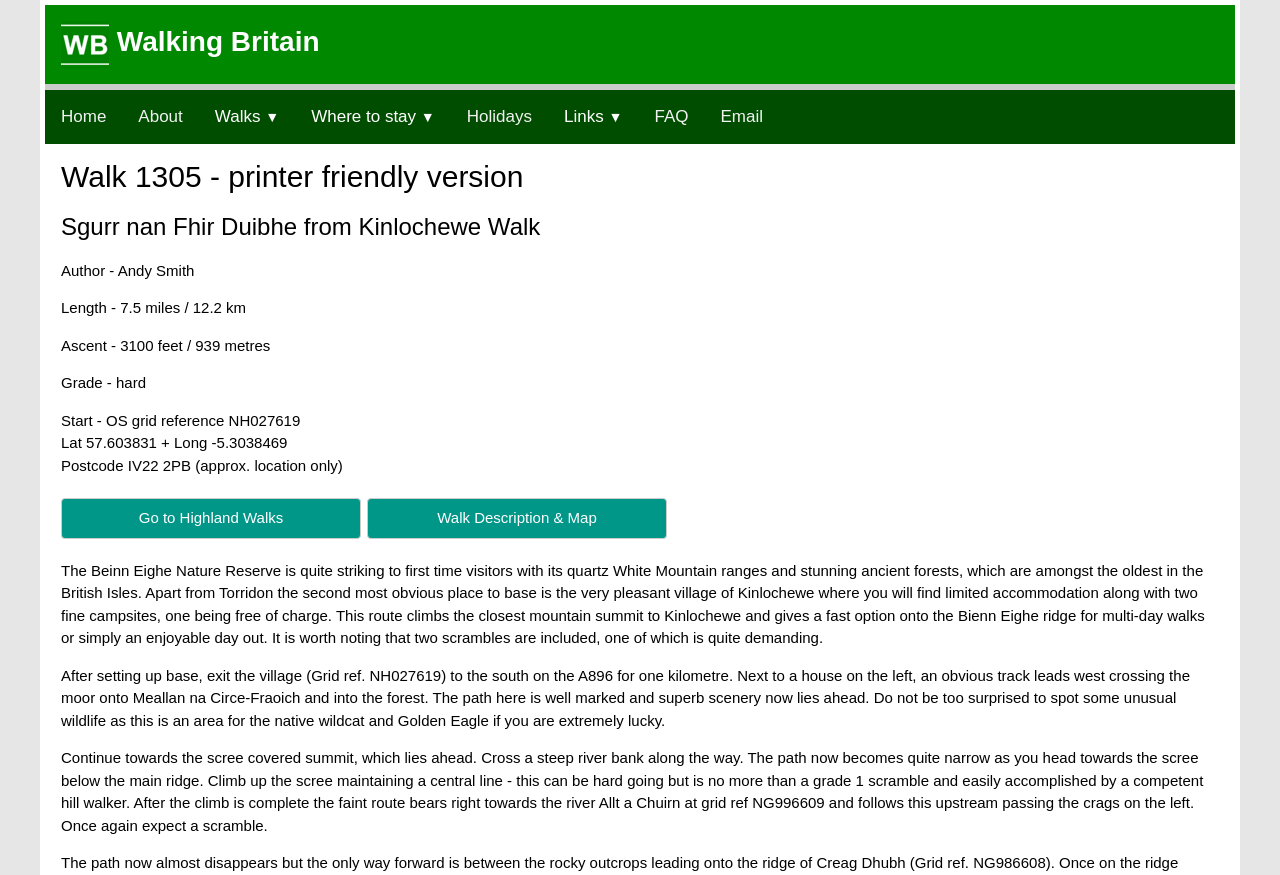What is the length of this walk?
Answer the question with a single word or phrase derived from the image.

7.5 miles / 12.2 km